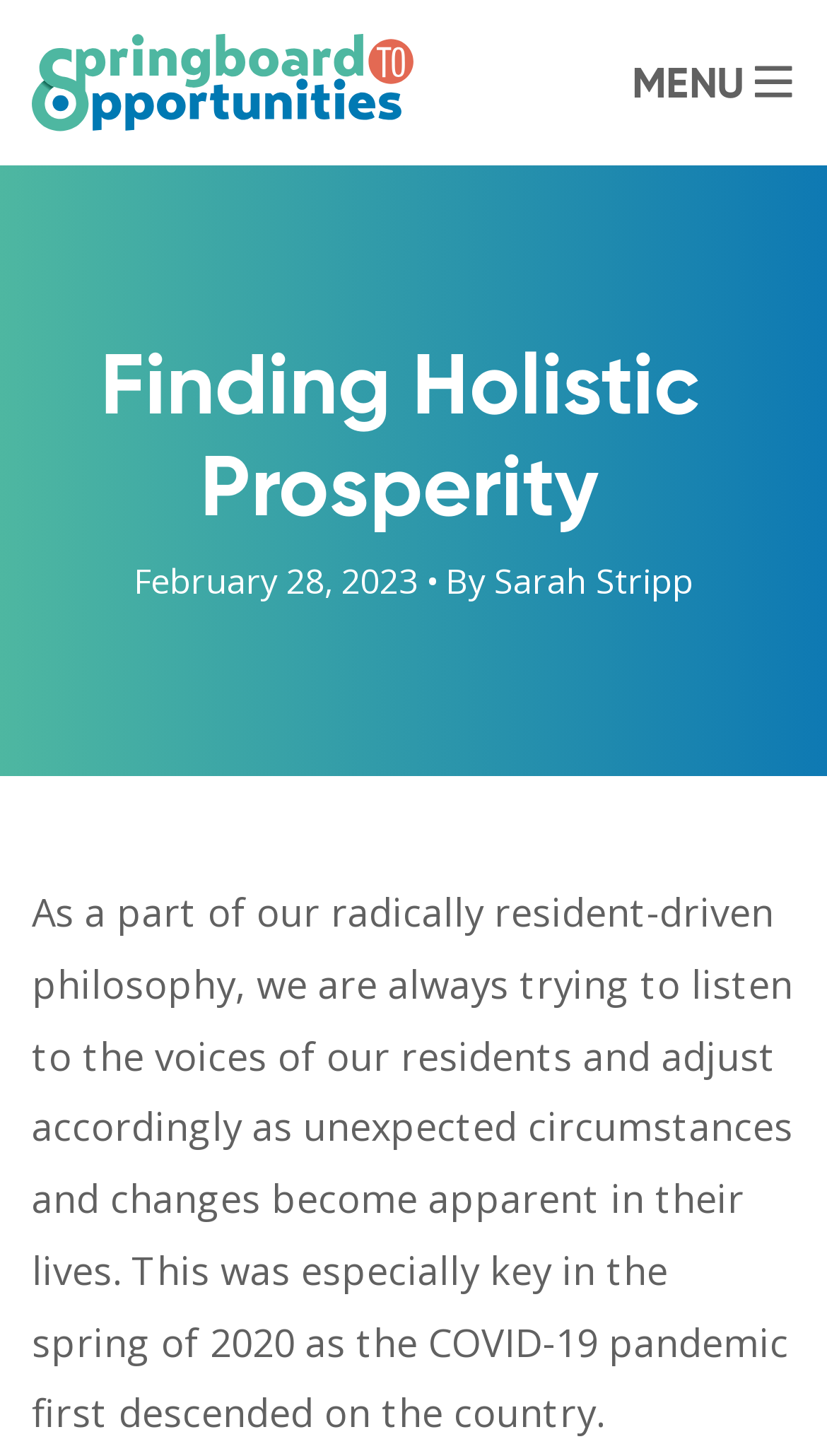What is the purpose of the button at the top-right corner?
Using the image as a reference, answer the question with a short word or phrase.

MENU